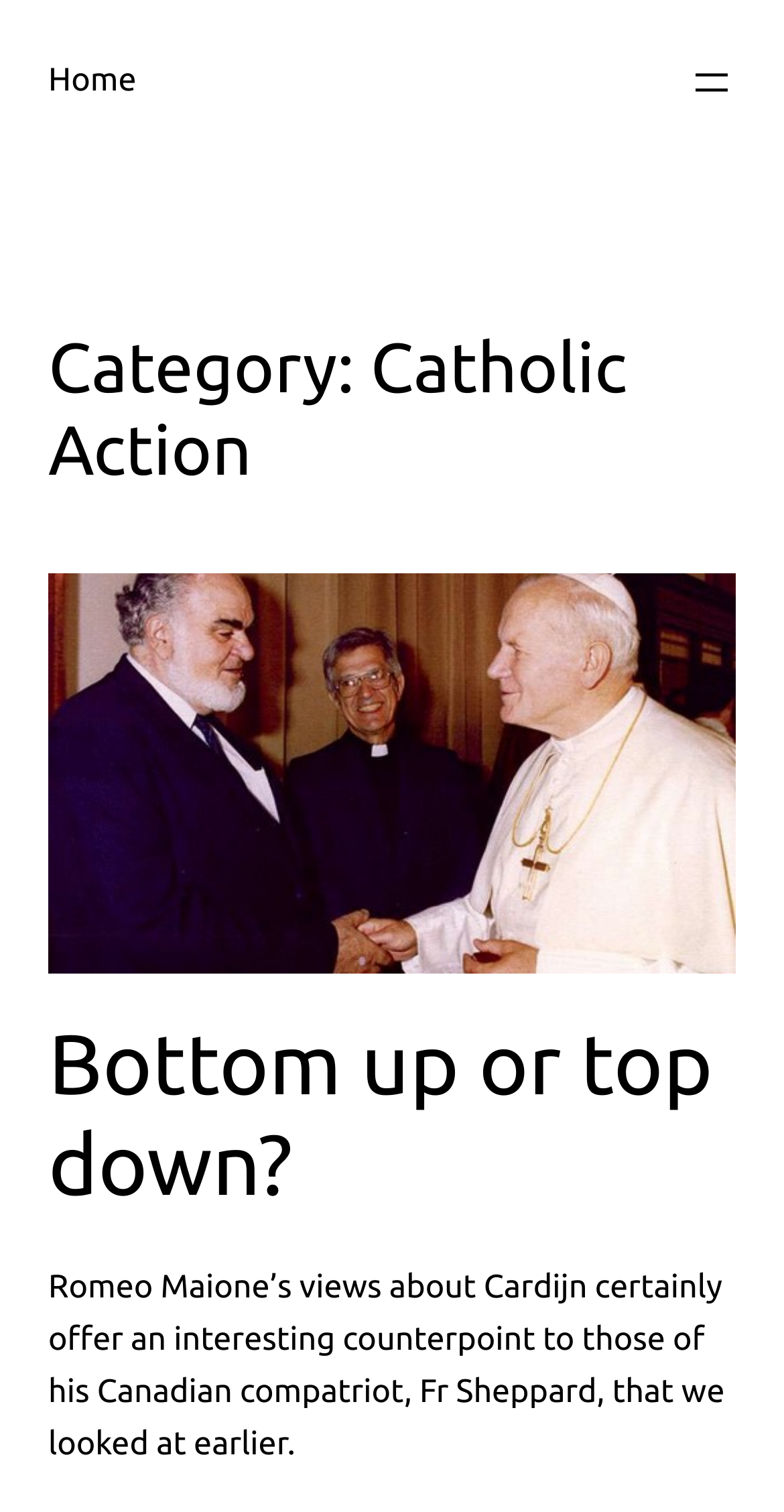How many links are there in the figure element?
Give a one-word or short-phrase answer derived from the screenshot.

1